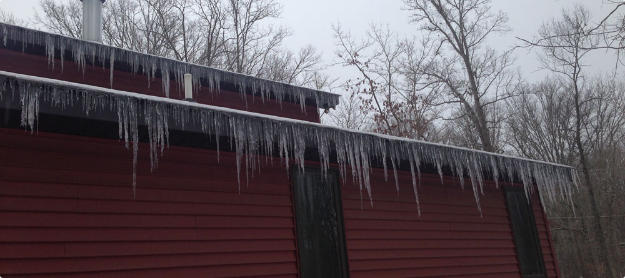What is the condition of the trees in the background?
Respond to the question with a single word or phrase according to the image.

Devoid of leaves